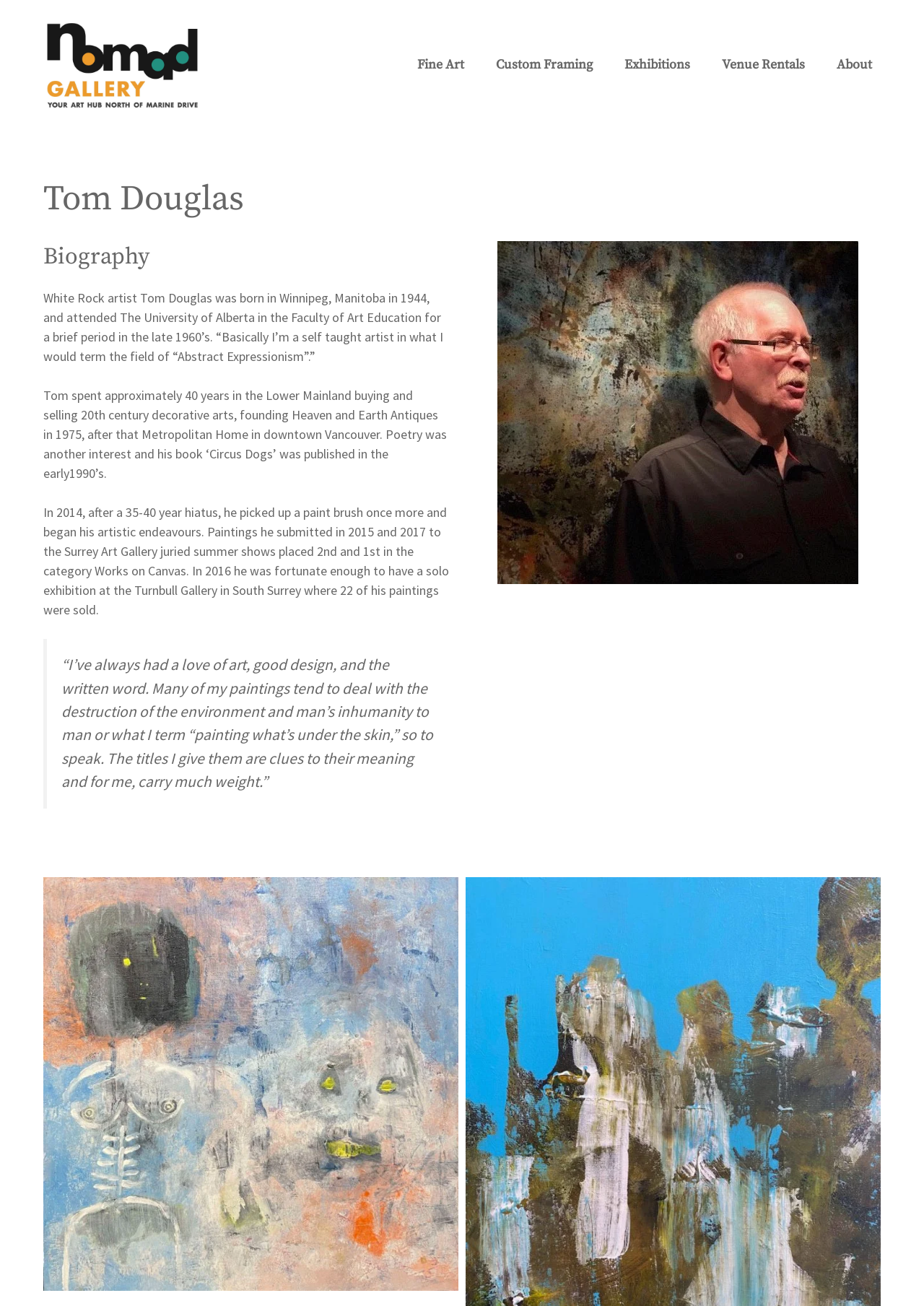Provide a single word or phrase answer to the question: 
What type of art does Tom Douglas create?

Abstract Expressionism